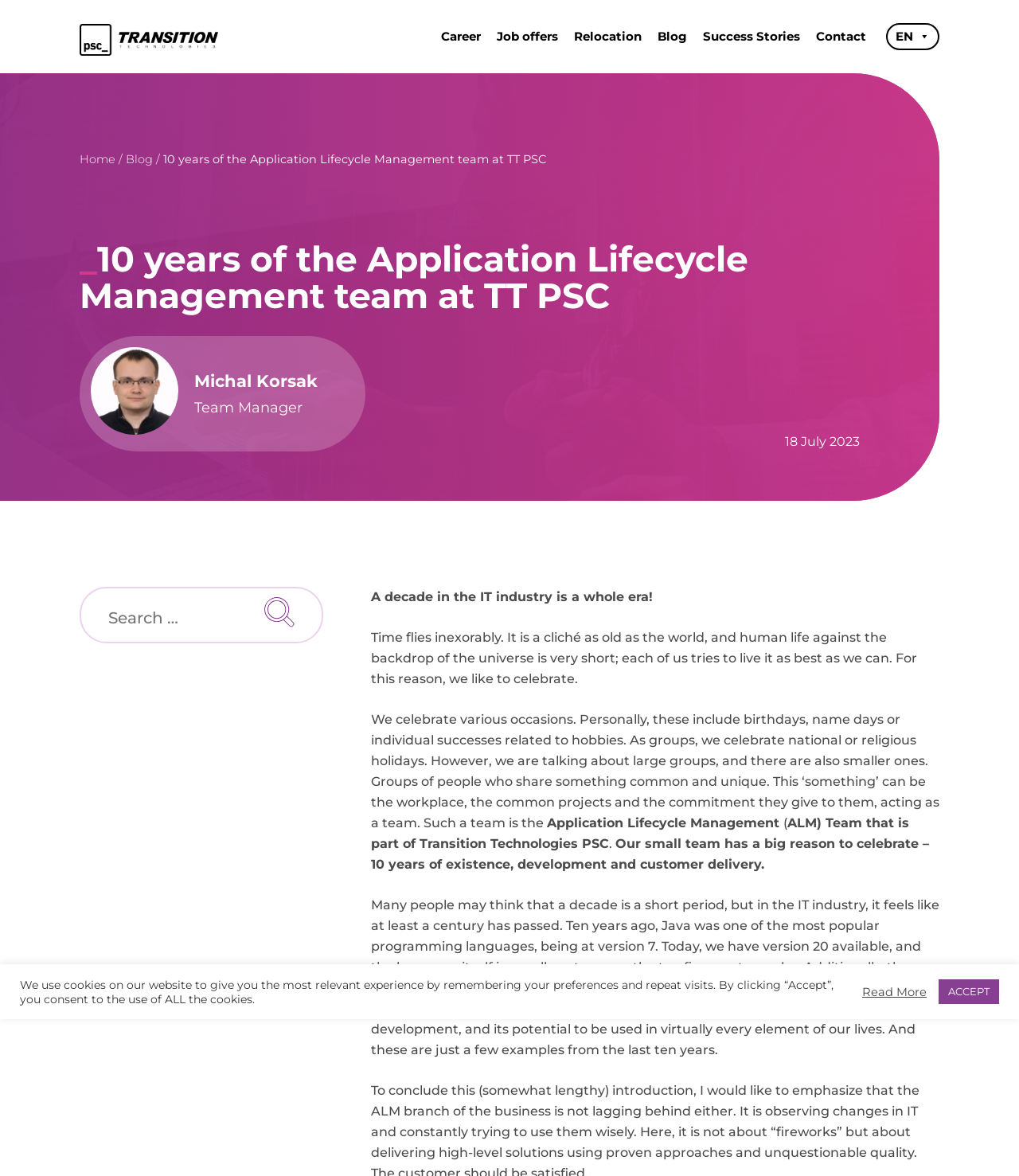Provide a thorough description of the webpage's content and layout.

The webpage is celebrating the 10-year anniversary of the Application Lifecycle Management team at Transition Technologies PSC. At the top, there is a navigation menu with links to "Career", "Job offers", "Relocation", "Blog", "Success Stories", and "Contact". On the right side of the navigation menu, there is a language selection option with a dropdown menu.

Below the navigation menu, there is a heading that reads "10 years of the Application Lifecycle Management team at TT PSC". Next to the heading, there is an image of Michal Korsak, the Team Manager. The image is positioned above a paragraph of text that describes the team's 10-year milestone.

The main content of the webpage is a long article that discusses the significance of the team's 10-year anniversary in the IT industry. The article is divided into several paragraphs, with the first paragraph introducing the idea of celebrating milestones. The subsequent paragraphs discuss the team's achievements and the changes that have taken place in the IT industry over the past decade.

On the right side of the article, there is a search bar with a search button. Above the search bar, there is a date "18 July 2023" indicating when the article was published.

At the bottom of the webpage, there is a cookie policy notification with a "Read More" link and an "ACCEPT" button.